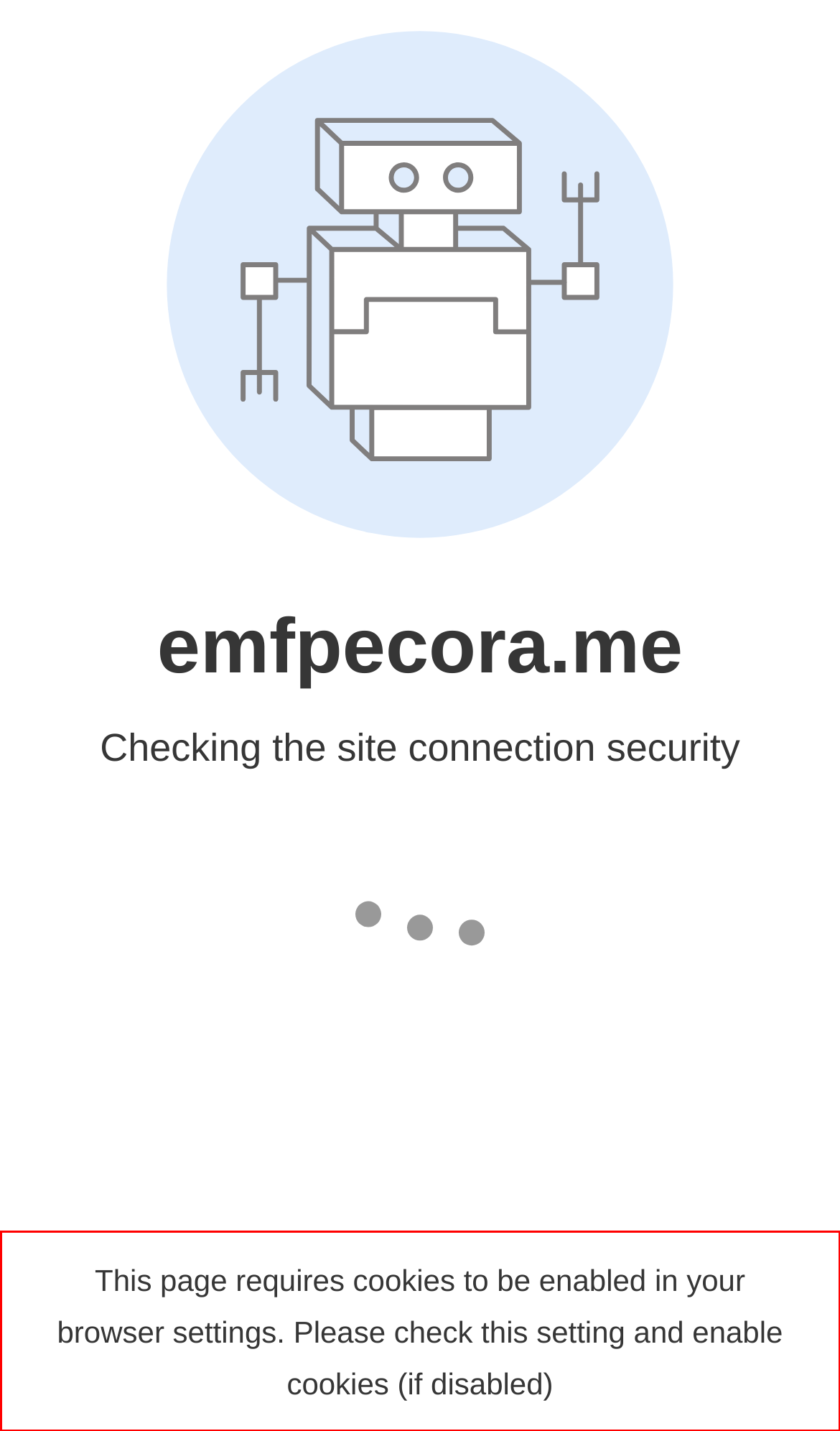You are given a screenshot with a red rectangle. Identify and extract the text within this red bounding box using OCR.

This page requires cookies to be enabled in your browser settings. Please check this setting and enable cookies (if disabled)